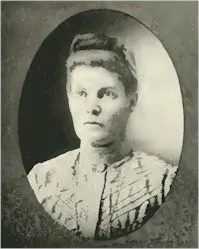How many children did Sallie and James raise?
Using the information presented in the image, please offer a detailed response to the question.

According to the caption, Sallie and James Whitcomb together raised six children, contributing to the agricultural and educational advancements of their community.